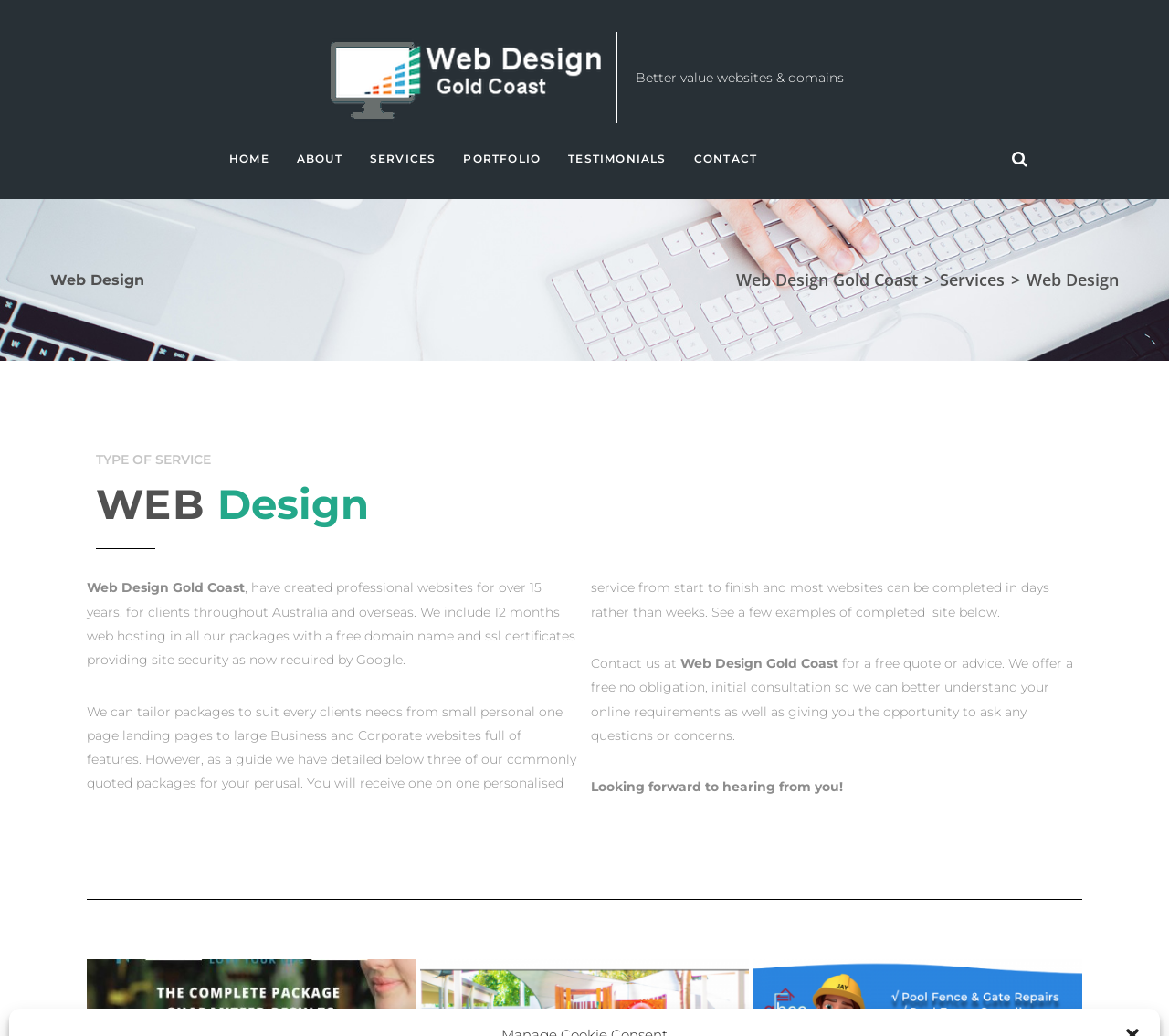Answer this question using a single word or a brief phrase:
How long has the company been creating professional websites?

over 15 years